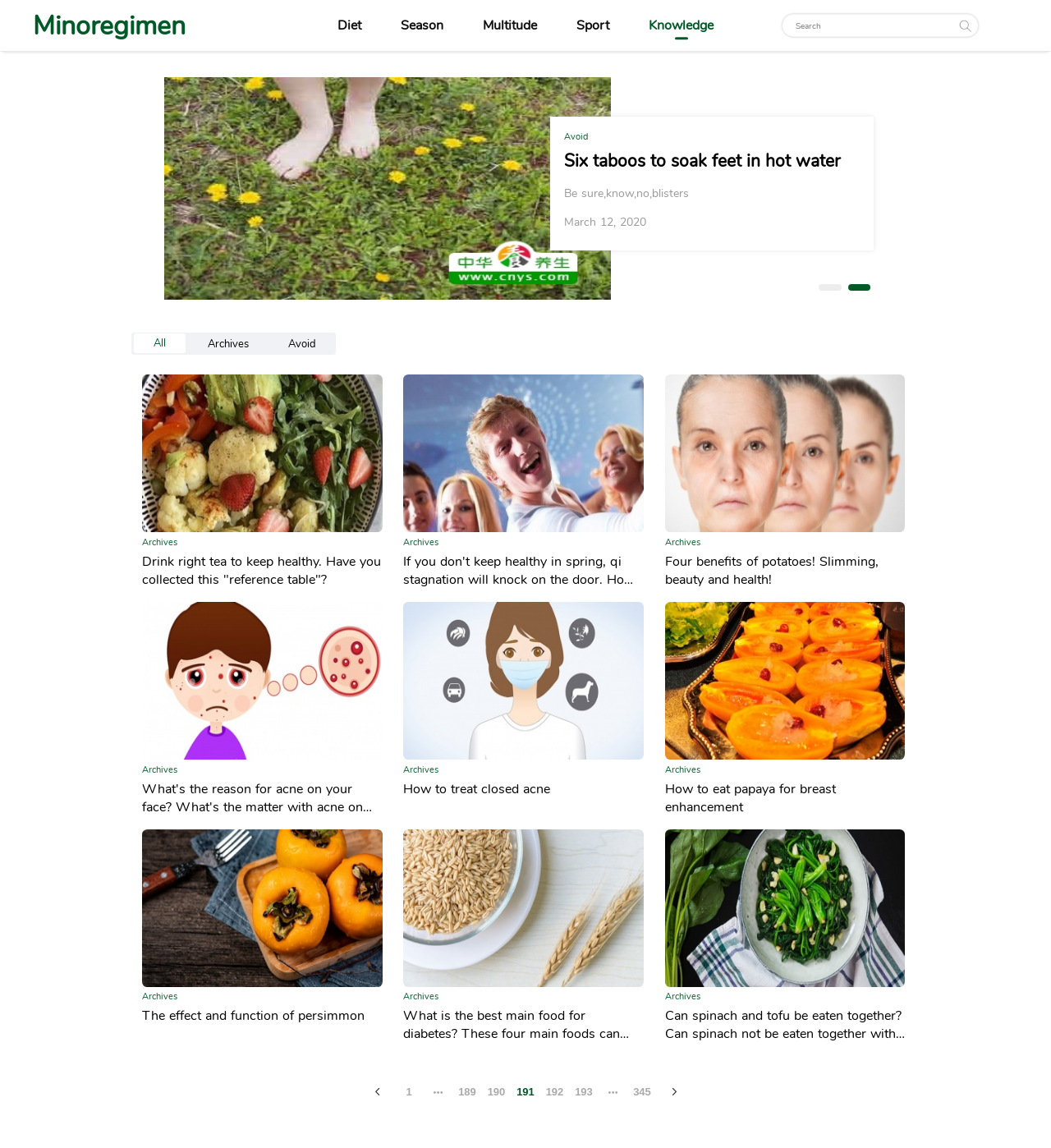How many articles are listed on the webpage?
Using the information from the image, give a concise answer in one word or a short phrase.

At least 9